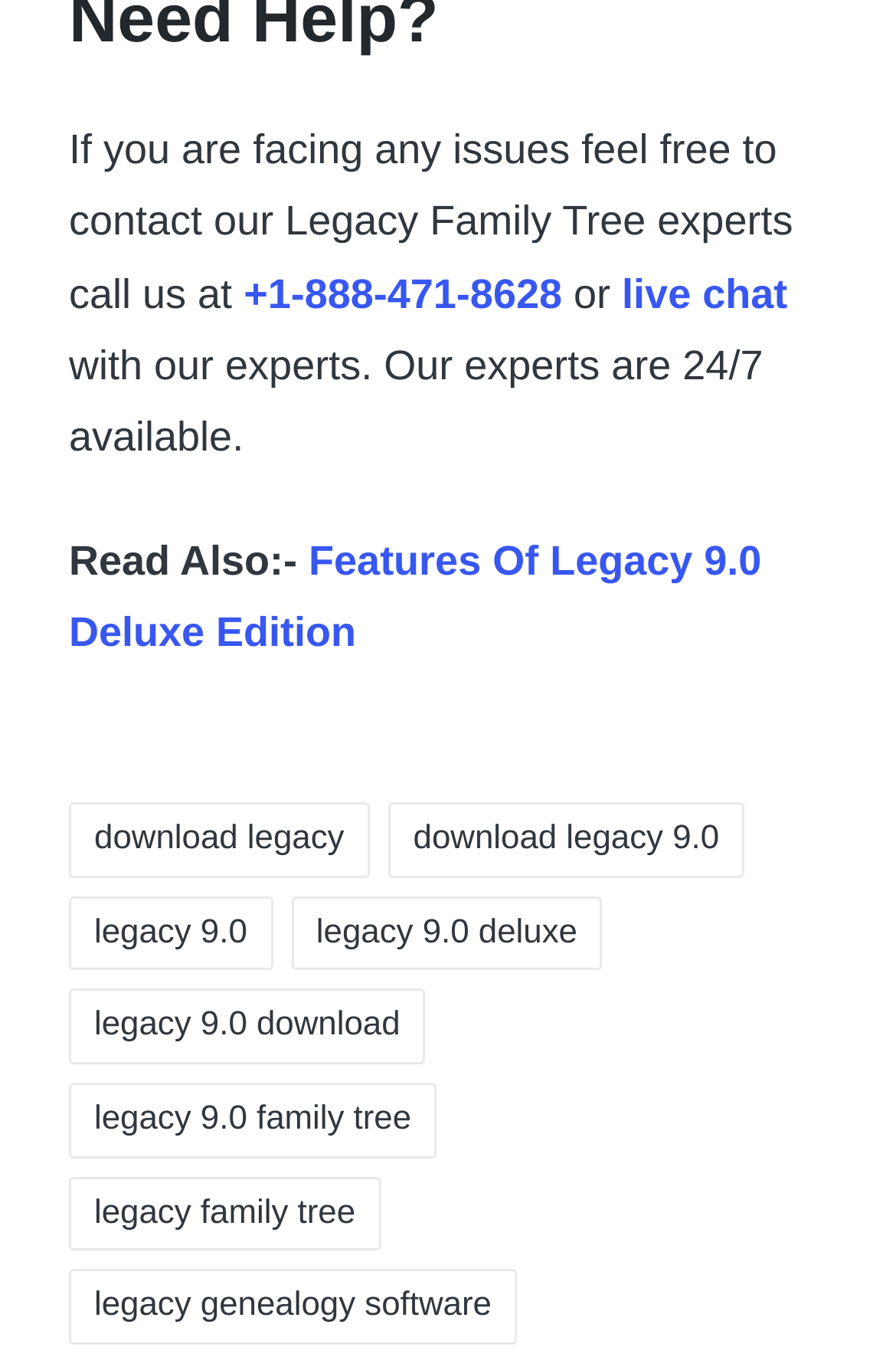Find the bounding box coordinates of the area that needs to be clicked in order to achieve the following instruction: "start live chat". The coordinates should be specified as four float numbers between 0 and 1, i.e., [left, top, right, bottom].

[0.694, 0.197, 0.879, 0.231]